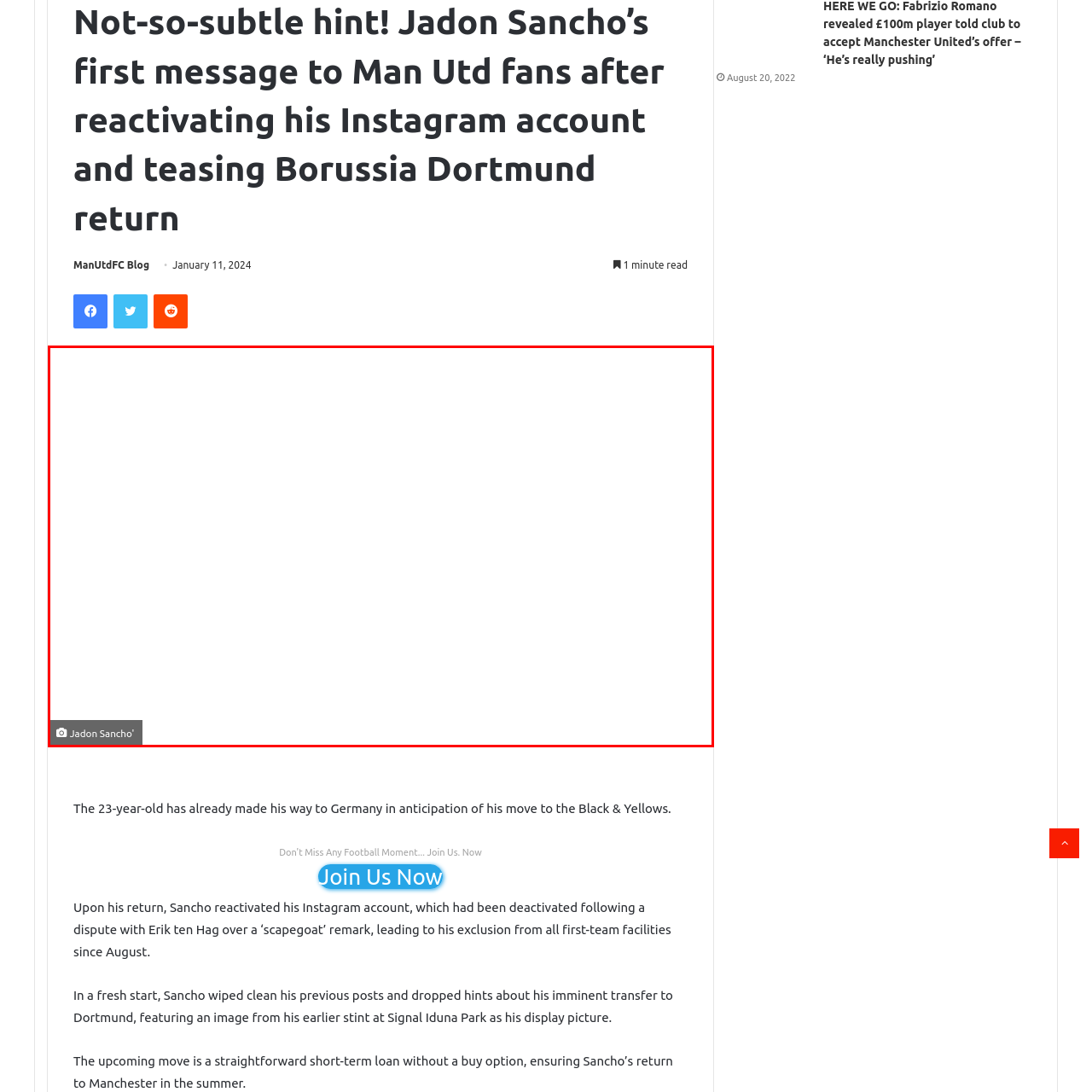Which team did Jadon Sancho recently move to?
Take a close look at the image highlighted by the red bounding box and answer the question thoroughly based on the details you see.

The accompanying article discusses Jadon Sancho's recent move to Borussia Dortmund, providing context surrounding his transfer, which suggests that he recently joined this team.